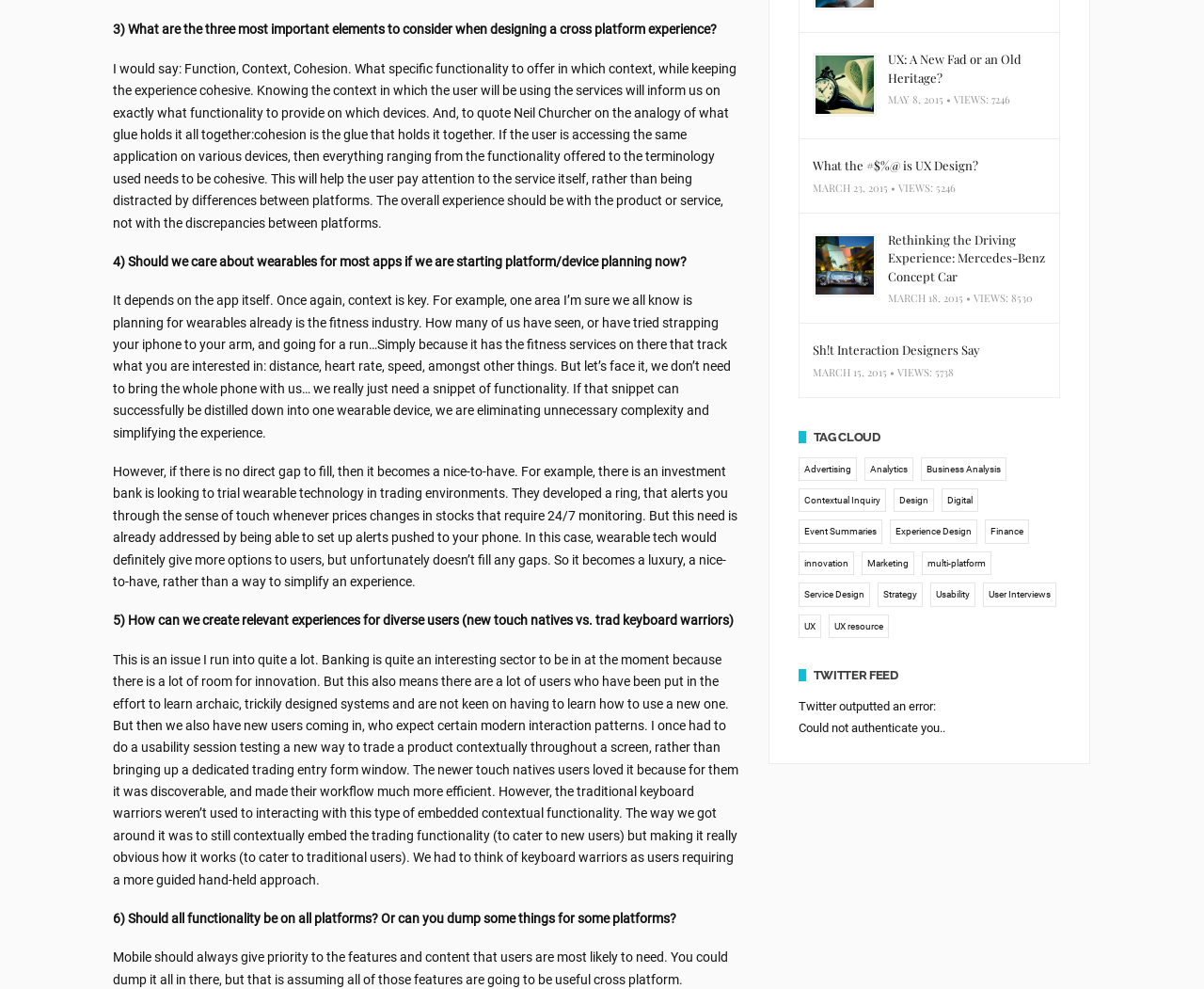Bounding box coordinates should be in the format (top-left x, top-left y, bottom-right x, bottom-right y) and all values should be floating point numbers between 0 and 1. Determine the bounding box coordinate for the UI element described as: Experience Design

[0.739, 0.526, 0.811, 0.55]